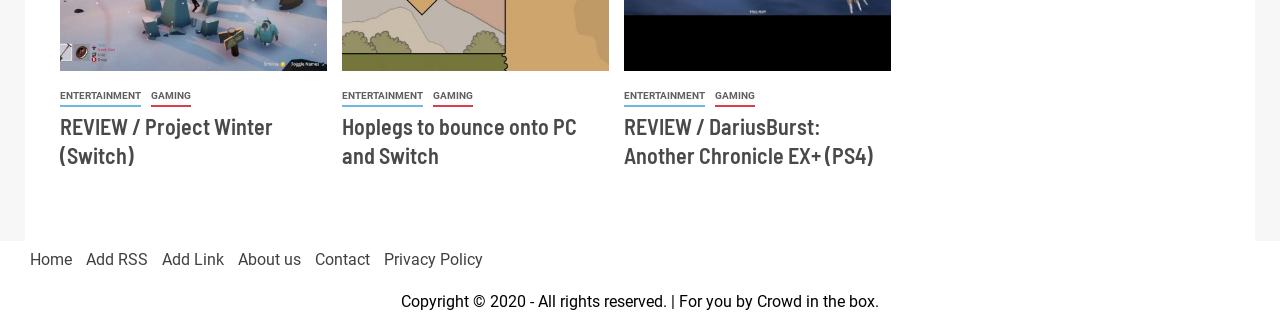Please provide the bounding box coordinates for the UI element as described: "Gaming". The coordinates must be four floats between 0 and 1, represented as [left, top, right, bottom].

[0.558, 0.265, 0.59, 0.329]